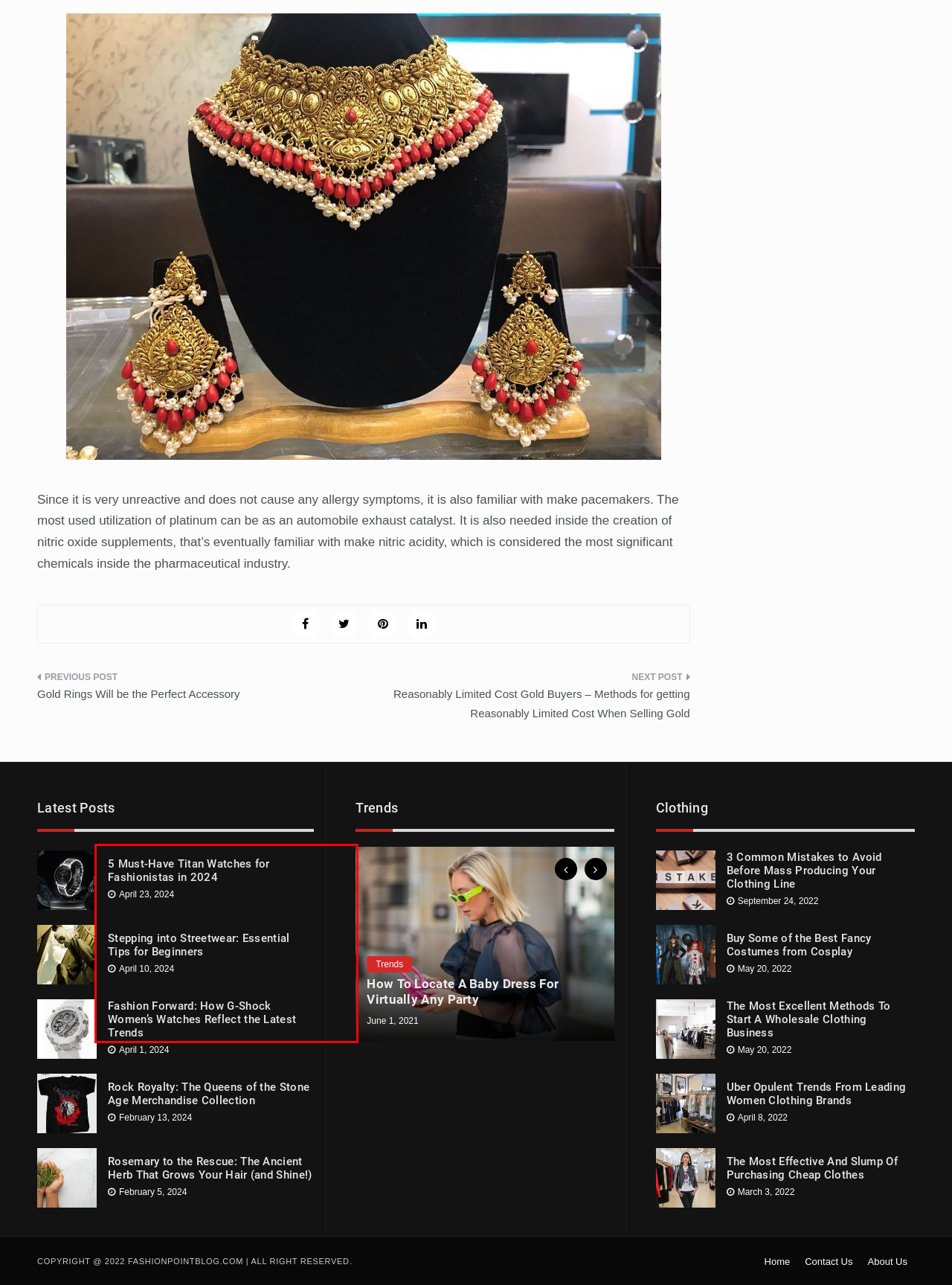Observe the provided screenshot of a webpage with a red bounding box around a specific UI element. Choose the webpage description that best fits the new webpage after you click on the highlighted element. These are your options:
A. What Is A Winter Baby Dress - Fashion Point Blog
B. Buy Some of the Best Fancy Costumes from Cosplay - Fashion Point Blog
C. Gold Rings Will be the Perfect Accessory - Fashion Point Blog
D. The Most Effective And Slump Of Purchasing Cheap Clothes - Fashion Point Blog
E. Uber Opulent Trends From Leading Women Clothing Brands - Fashion Point Blog
F. The Most Excellent Methods To Start A Wholesale Clothing Business - Fashion Point Blog
G. Contact Us - Fashion Point Blog
H. 3 Common Mistakes to Avoid Before Mass Producing Your Clothing Line - Fashion Point Blog

A